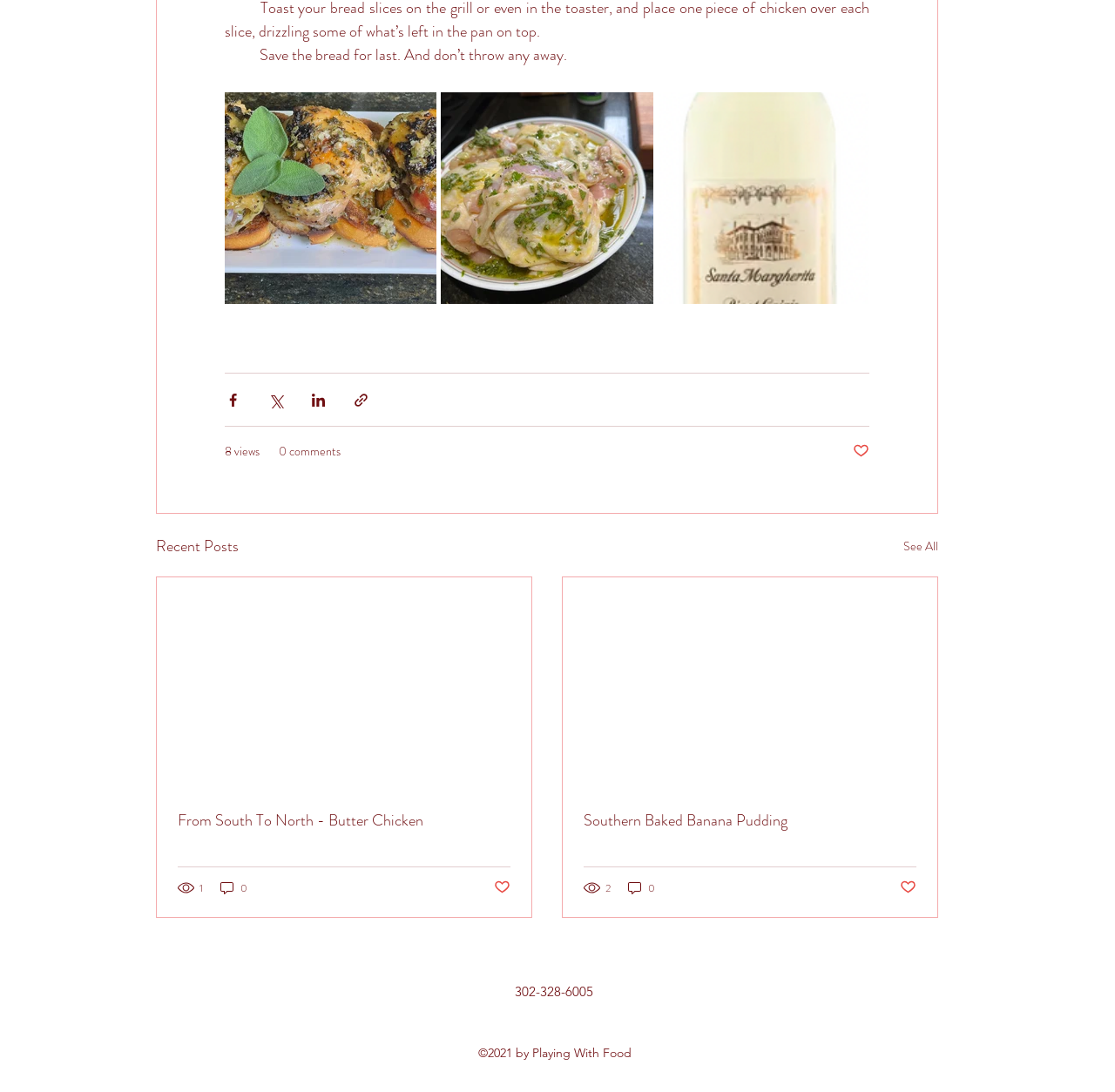Please respond to the question using a single word or phrase:
What is the phone number at the bottom of the webpage?

302-328-6005